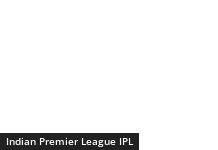What is the IPL renowned for?
Please give a detailed and thorough answer to the question, covering all relevant points.

According to the caption, the IPL is renowned for its thrilling matches, star players, and vibrant culture, which attracts cricket fans globally, suggesting that these are the key aspects that the league is known for.